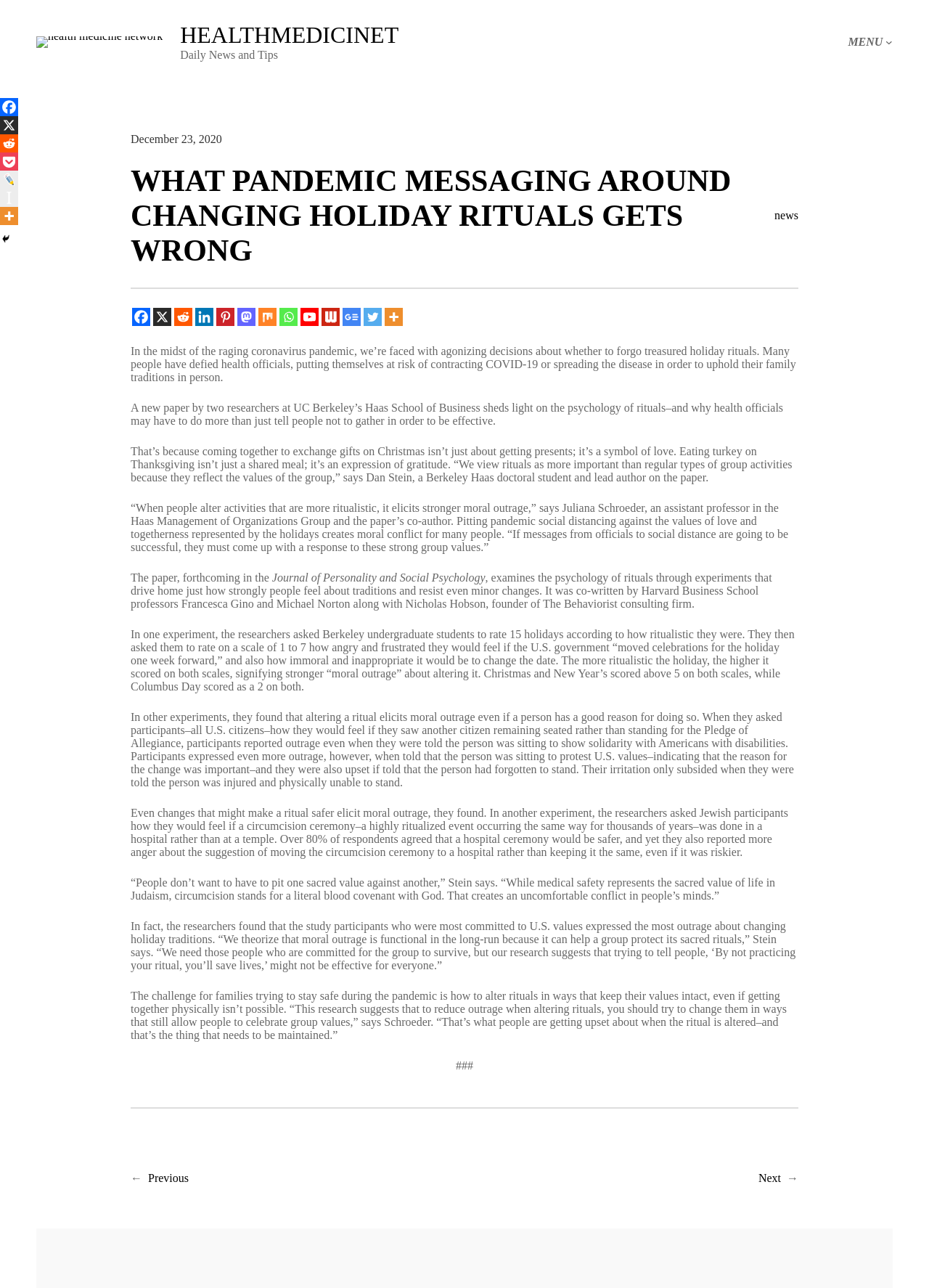Kindly determine the bounding box coordinates of the area that needs to be clicked to fulfill this instruction: "Click on the 'Next' link".

[0.816, 0.91, 0.841, 0.919]